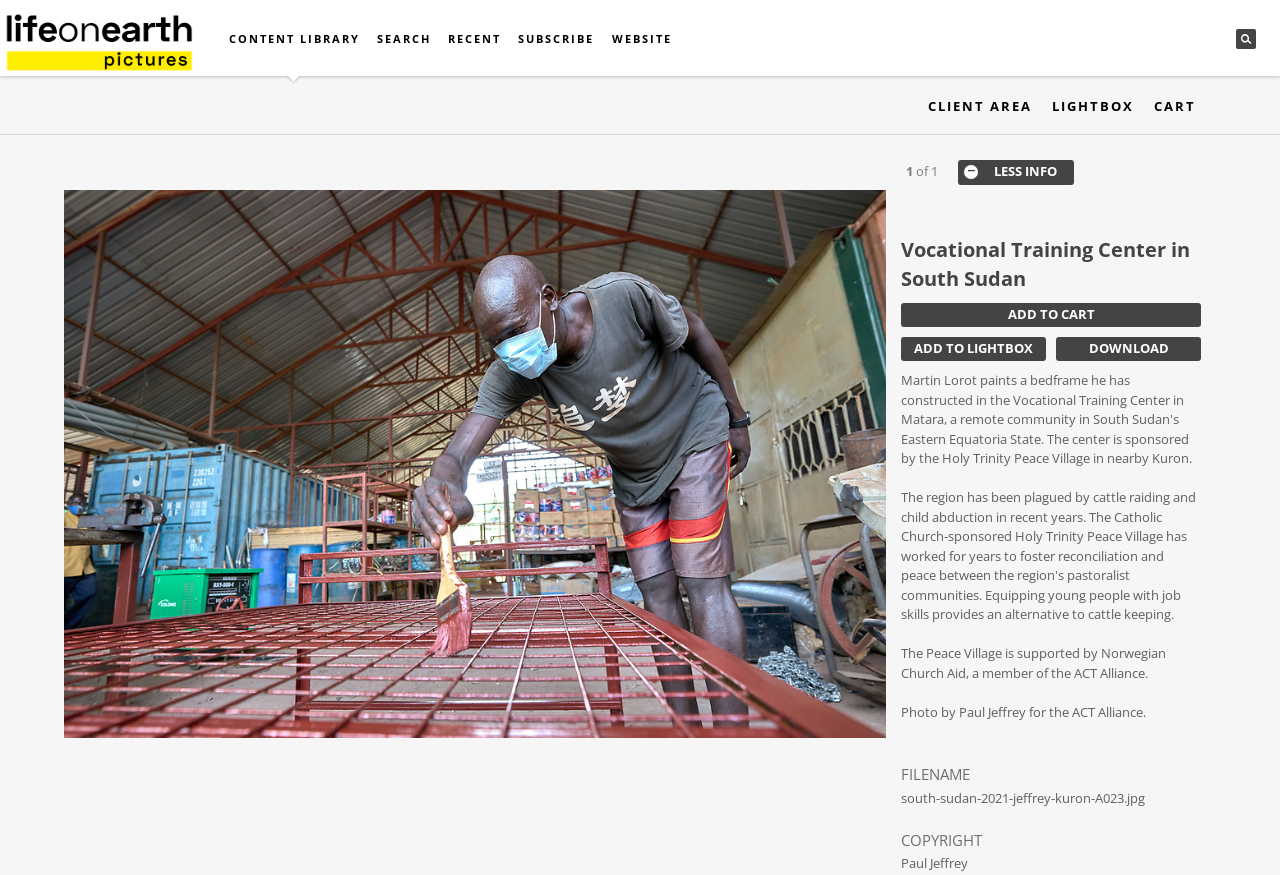Specify the bounding box coordinates of the area that needs to be clicked to achieve the following instruction: "visit LIFE ON EARTH PICTURES".

[0.004, 0.005, 0.154, 0.082]